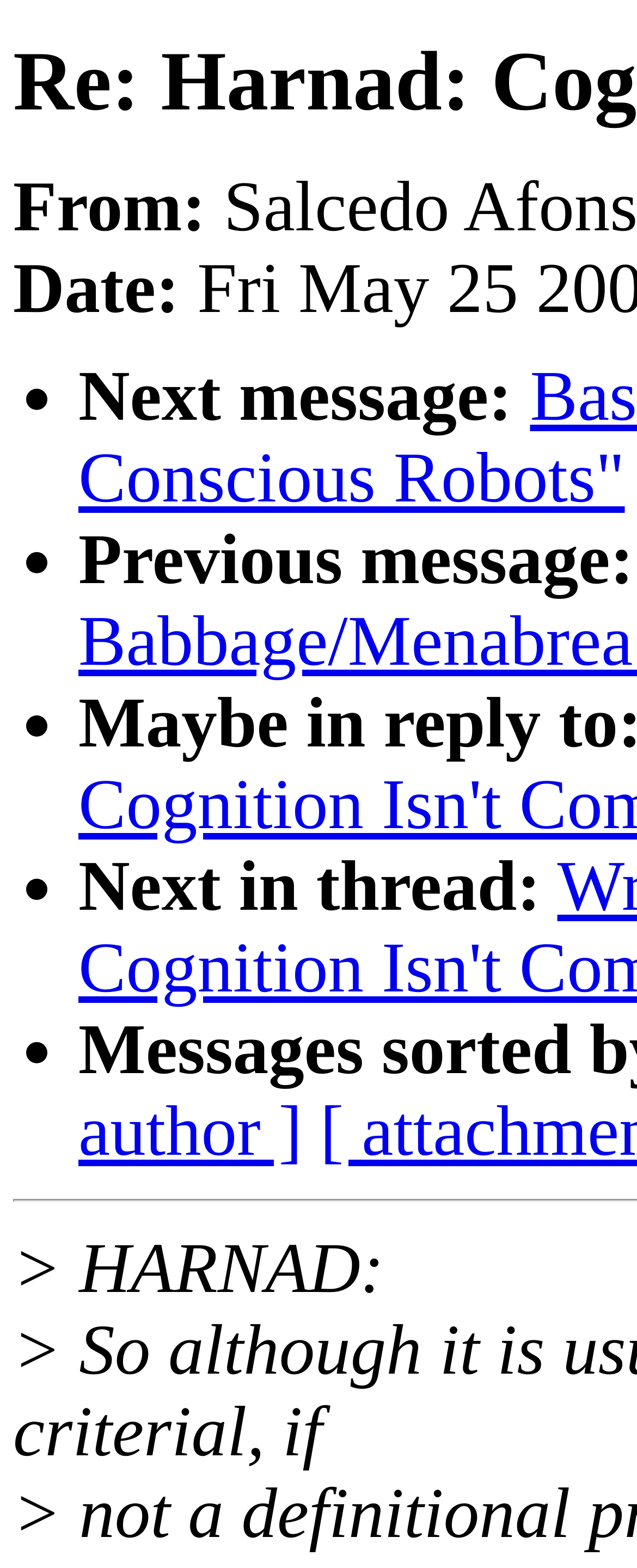How many list markers are there?
Answer with a single word or phrase by referring to the visual content.

5